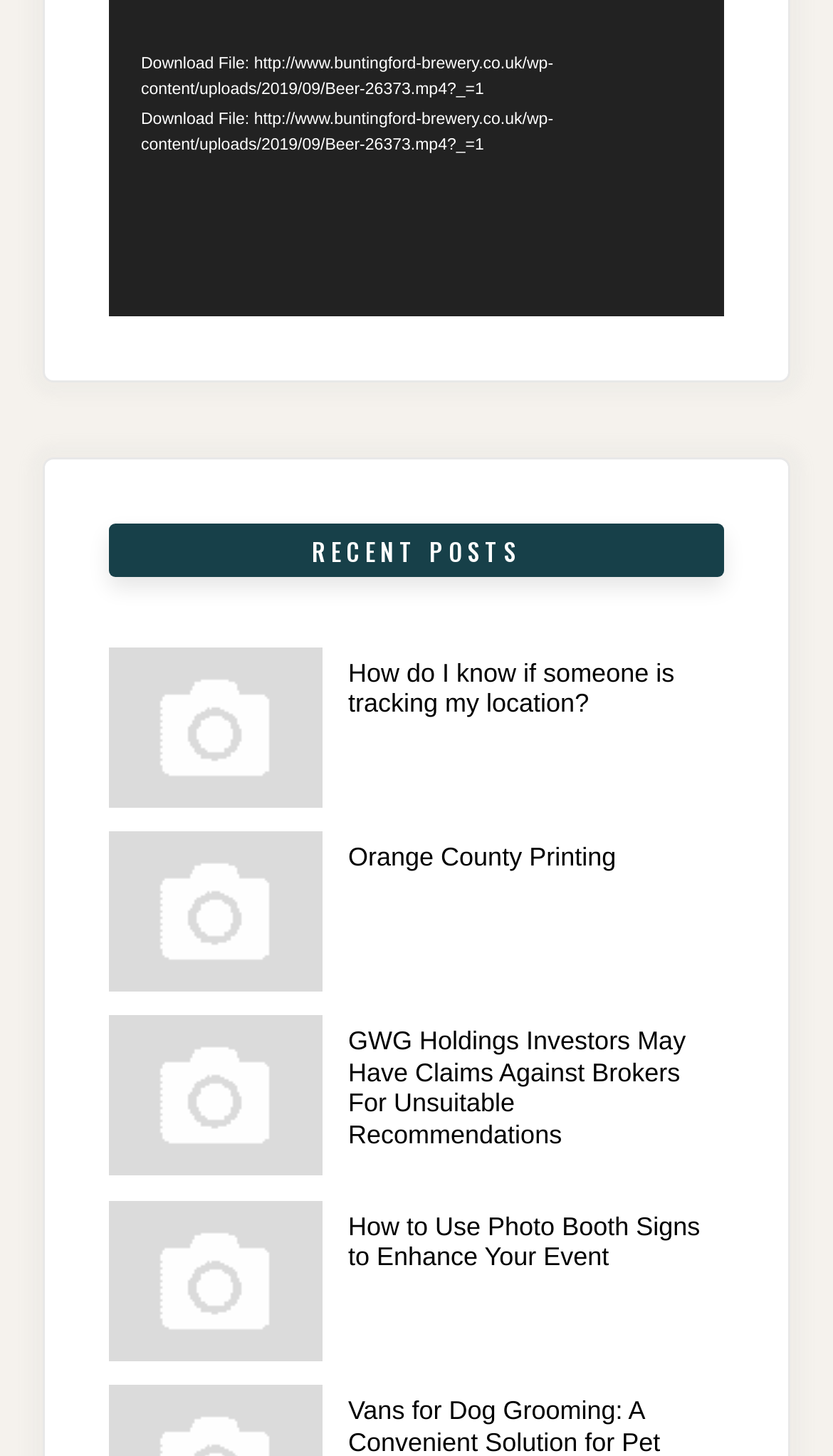Locate the bounding box coordinates of the clickable part needed for the task: "View an article about tracking location".

[0.418, 0.452, 0.81, 0.493]